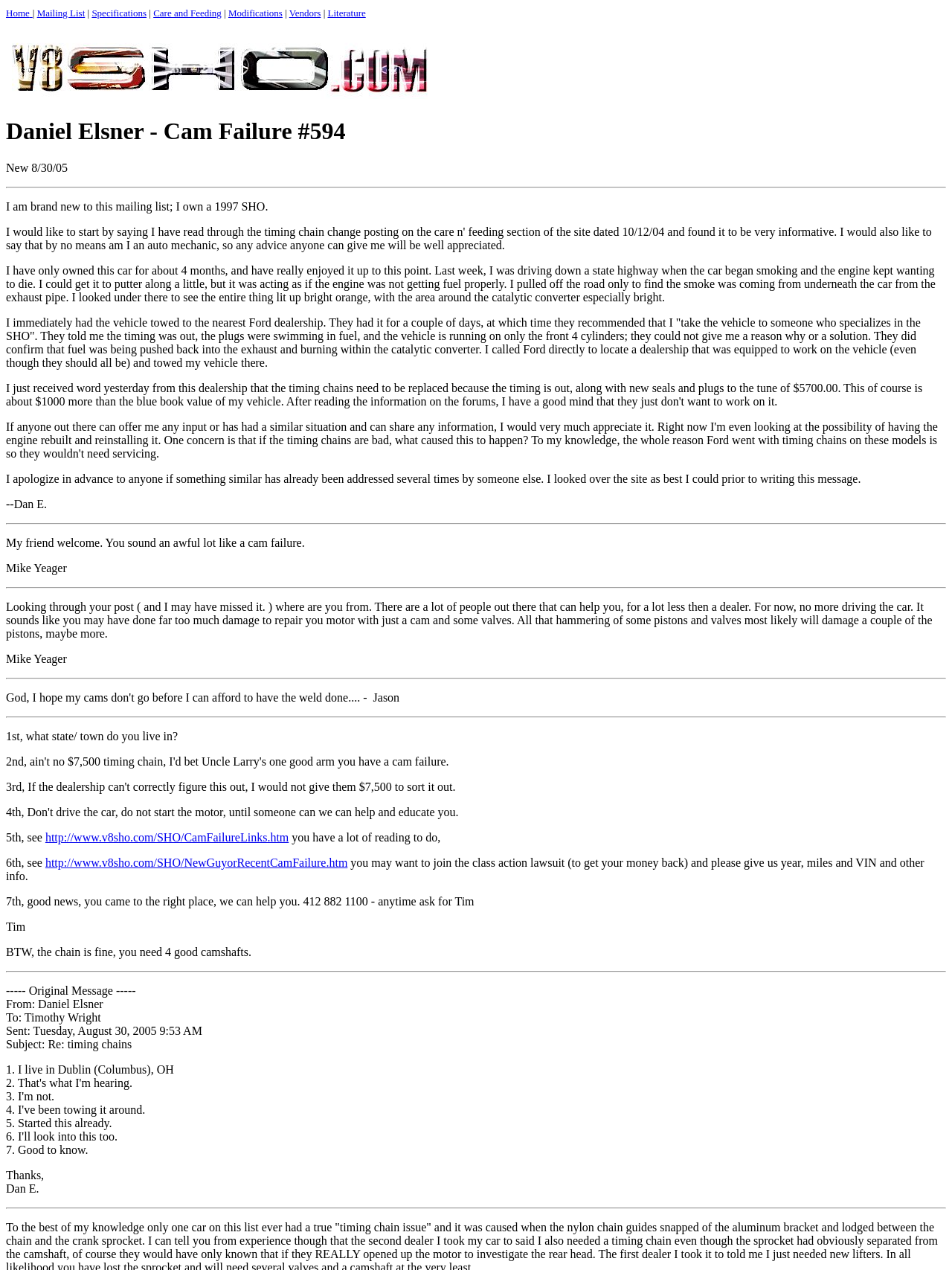What is the purpose of the link provided in the response?
Please provide a comprehensive and detailed answer to the question.

The link provided in the response is to a webpage that contains information on cam failure, which is relevant to the car owner's problem, and is intended to help them understand and address the issue.